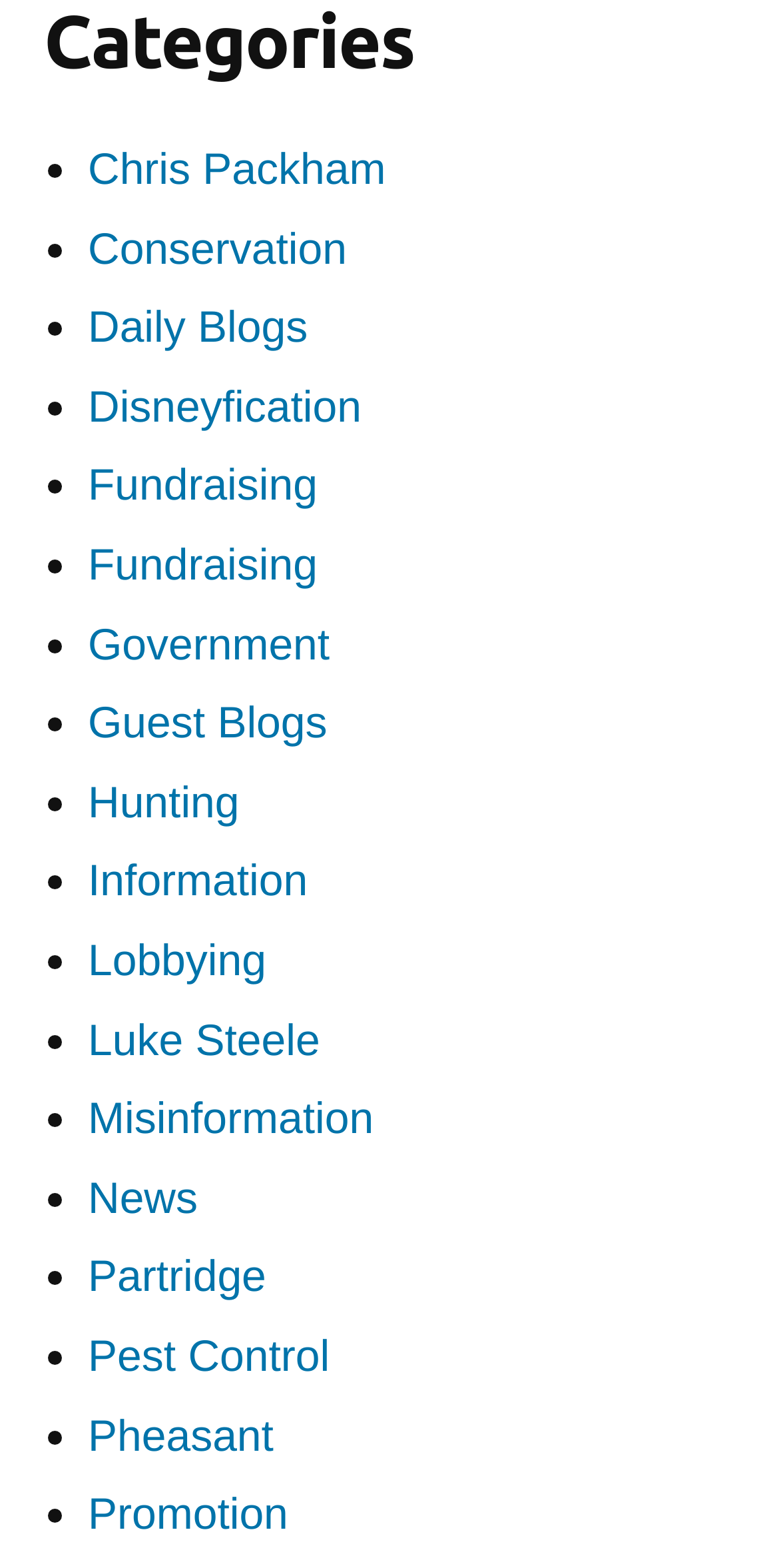Please specify the bounding box coordinates of the region to click in order to perform the following instruction: "Learn about Fundraising".

[0.113, 0.294, 0.408, 0.326]